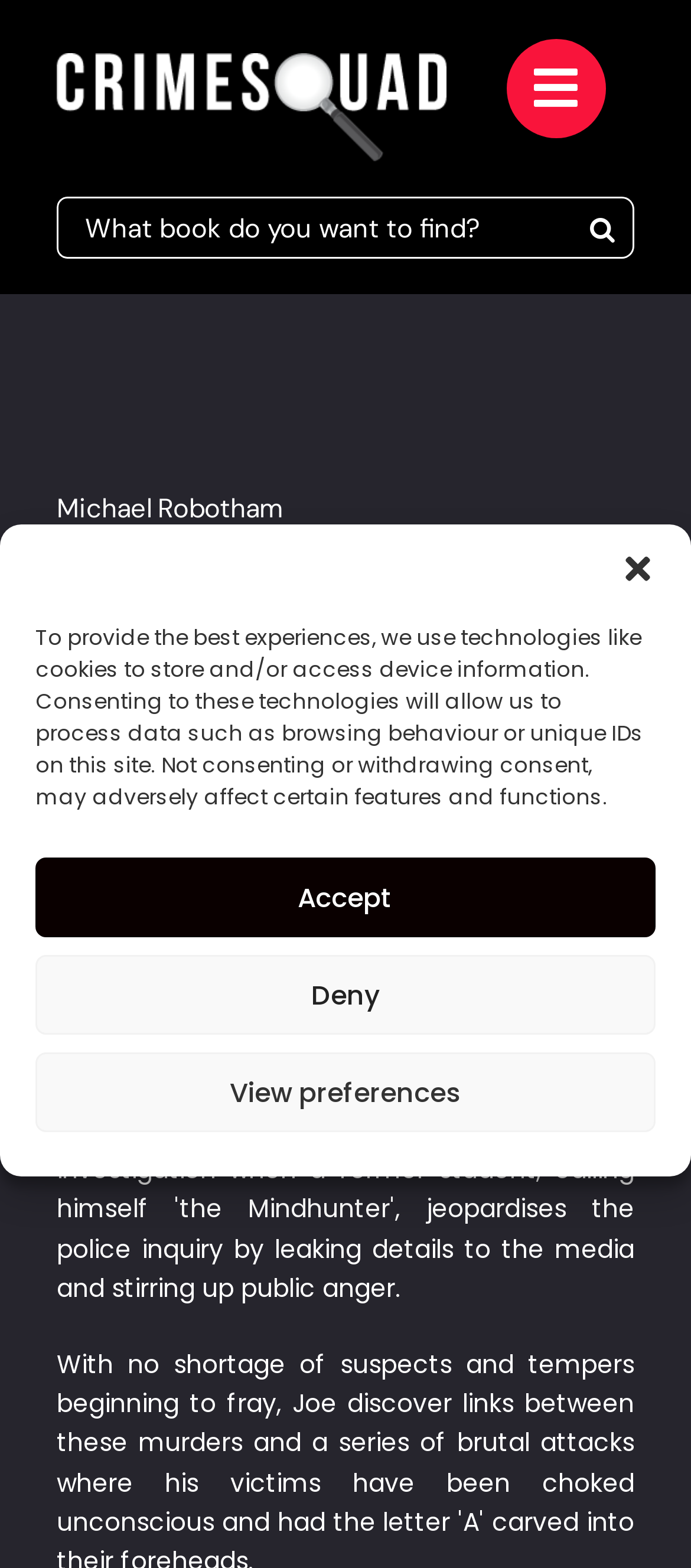Provide a single word or phrase to answer the given question: 
What is the theme of the book?

Crime